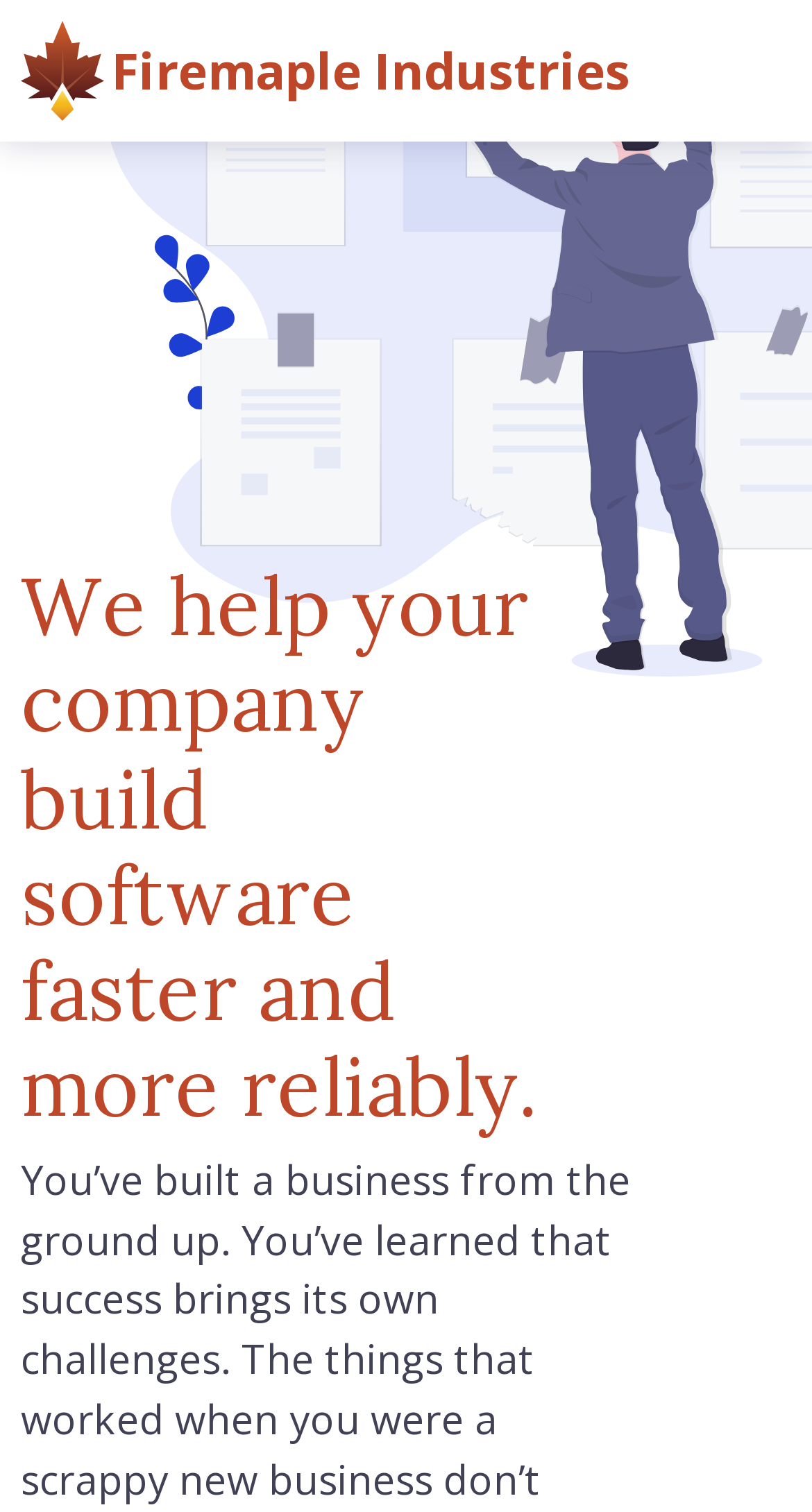Identify the bounding box coordinates for the UI element described as: "alt="Firemaple Homepage"". The coordinates should be provided as four floats between 0 and 1: [left, top, right, bottom].

[0.026, 0.014, 0.128, 0.08]